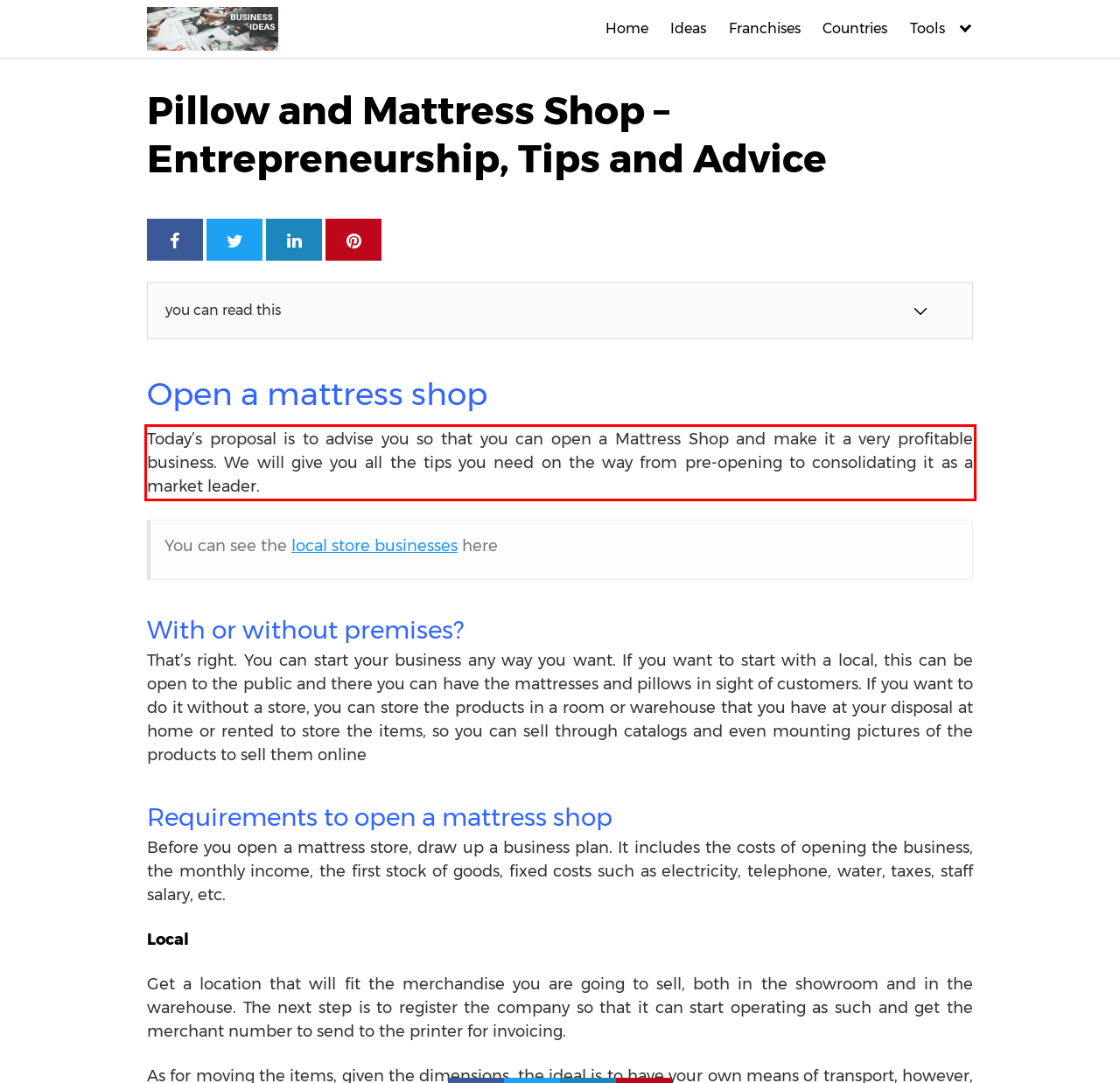You are provided with a screenshot of a webpage containing a red bounding box. Please extract the text enclosed by this red bounding box.

Today’s proposal is to advise you so that you can open a Mattress Shop and make it a very profitable business. We will give you all the tips you need on the way from pre-opening to consolidating it as a market leader.